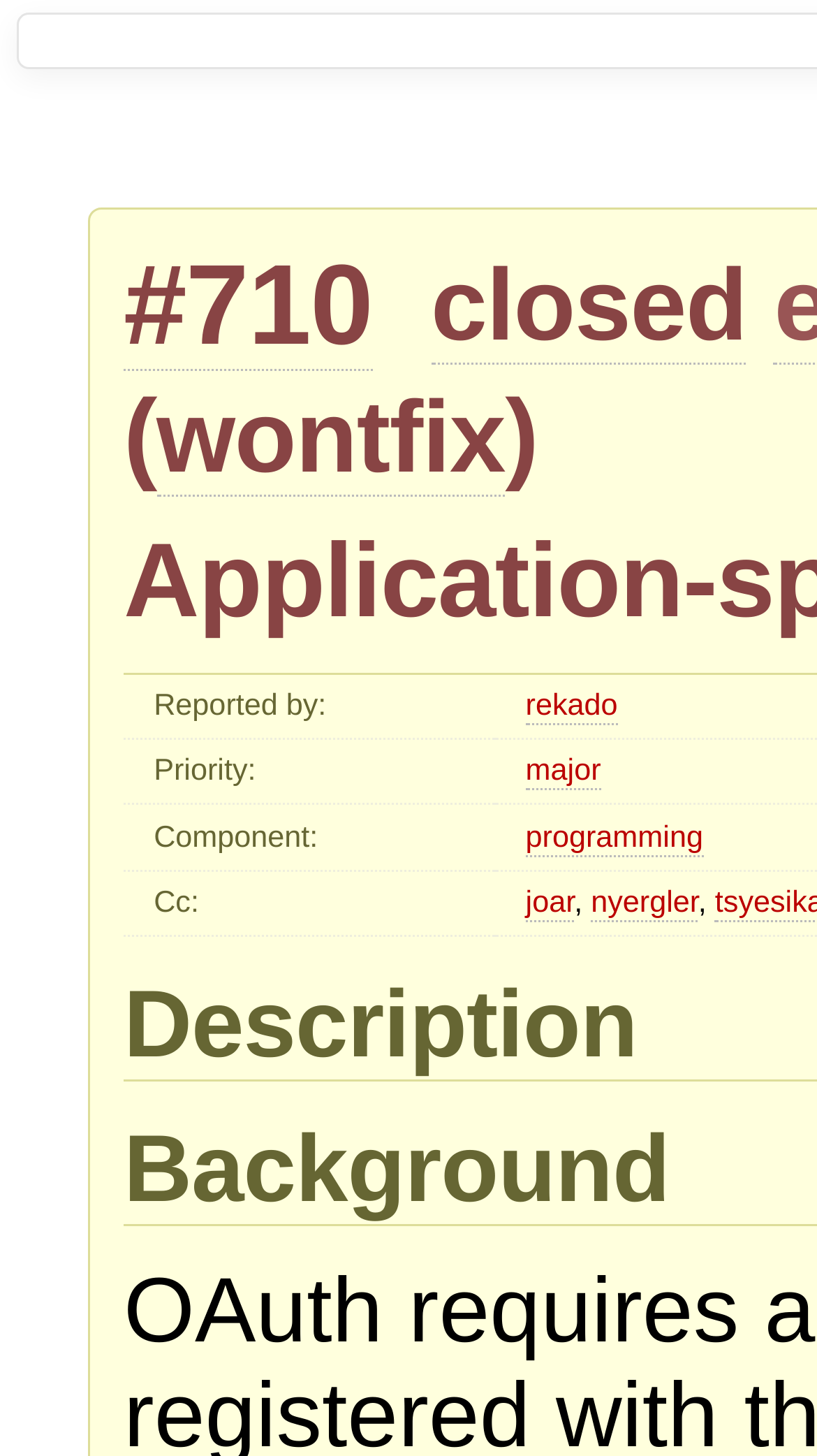Who are the people CC'd on the issue?
Can you provide a detailed and comprehensive answer to the question?

I found the people CC'd on the issue by looking at the 'Cc:' section, which is a row header, and the corresponding links 'joar' and 'nyergler' next to it.